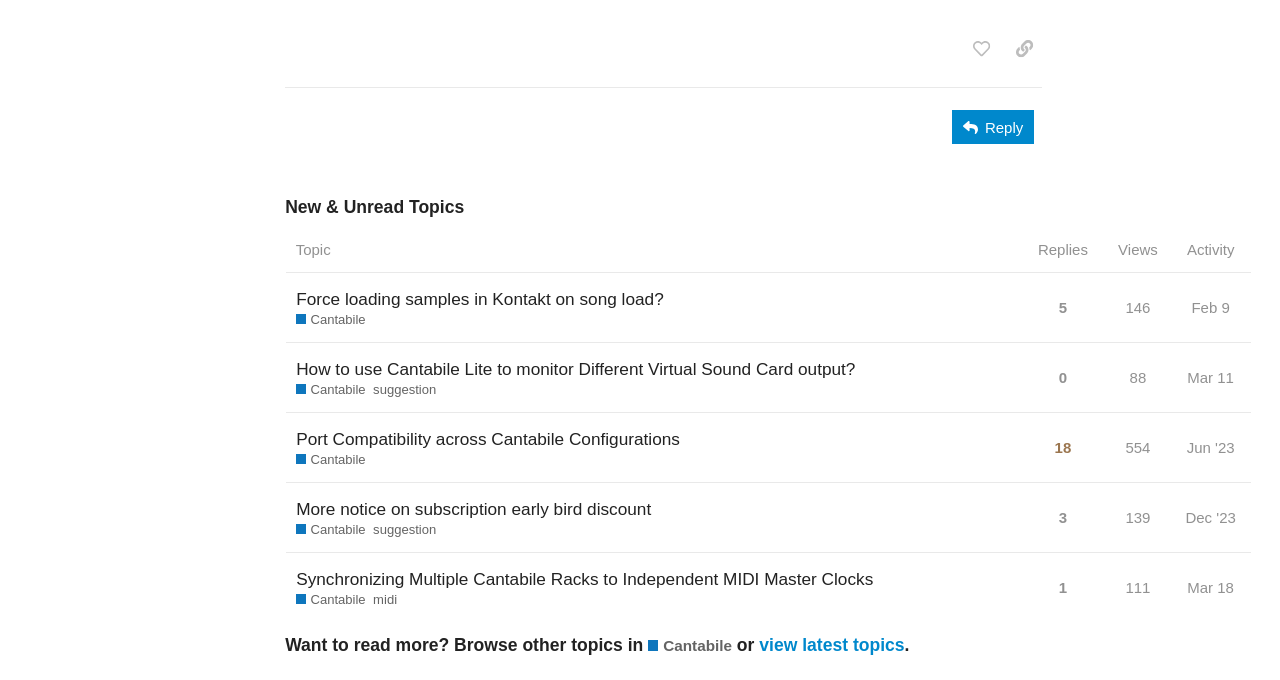Please find the bounding box coordinates in the format (top-left x, top-left y, bottom-right x, bottom-right y) for the given element description. Ensure the coordinates are floating point numbers between 0 and 1. Description: Ellen Manning

None